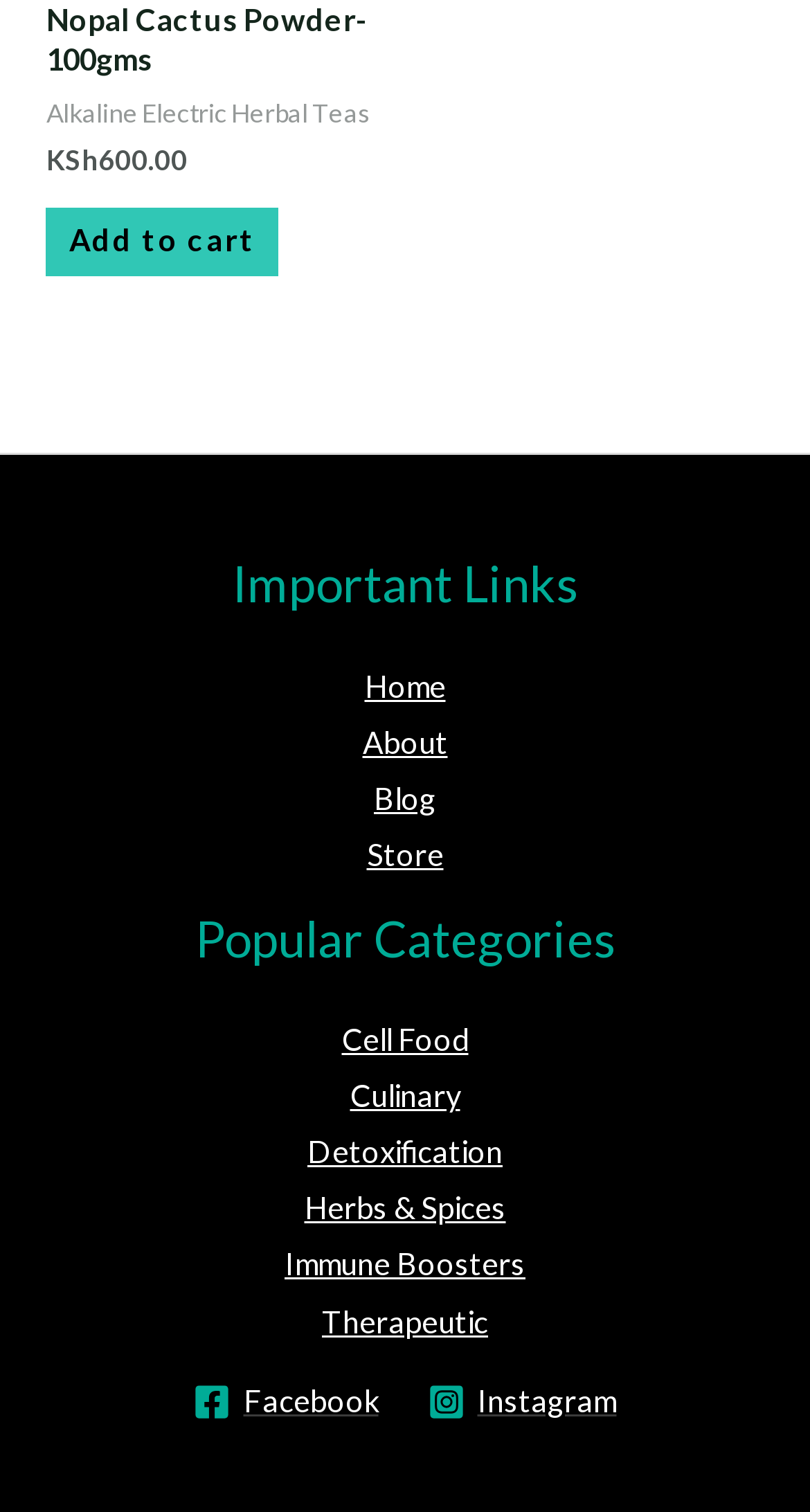Indicate the bounding box coordinates of the element that must be clicked to execute the instruction: "Go to ORTUNGSSYSTEME". The coordinates should be given as four float numbers between 0 and 1, i.e., [left, top, right, bottom].

None